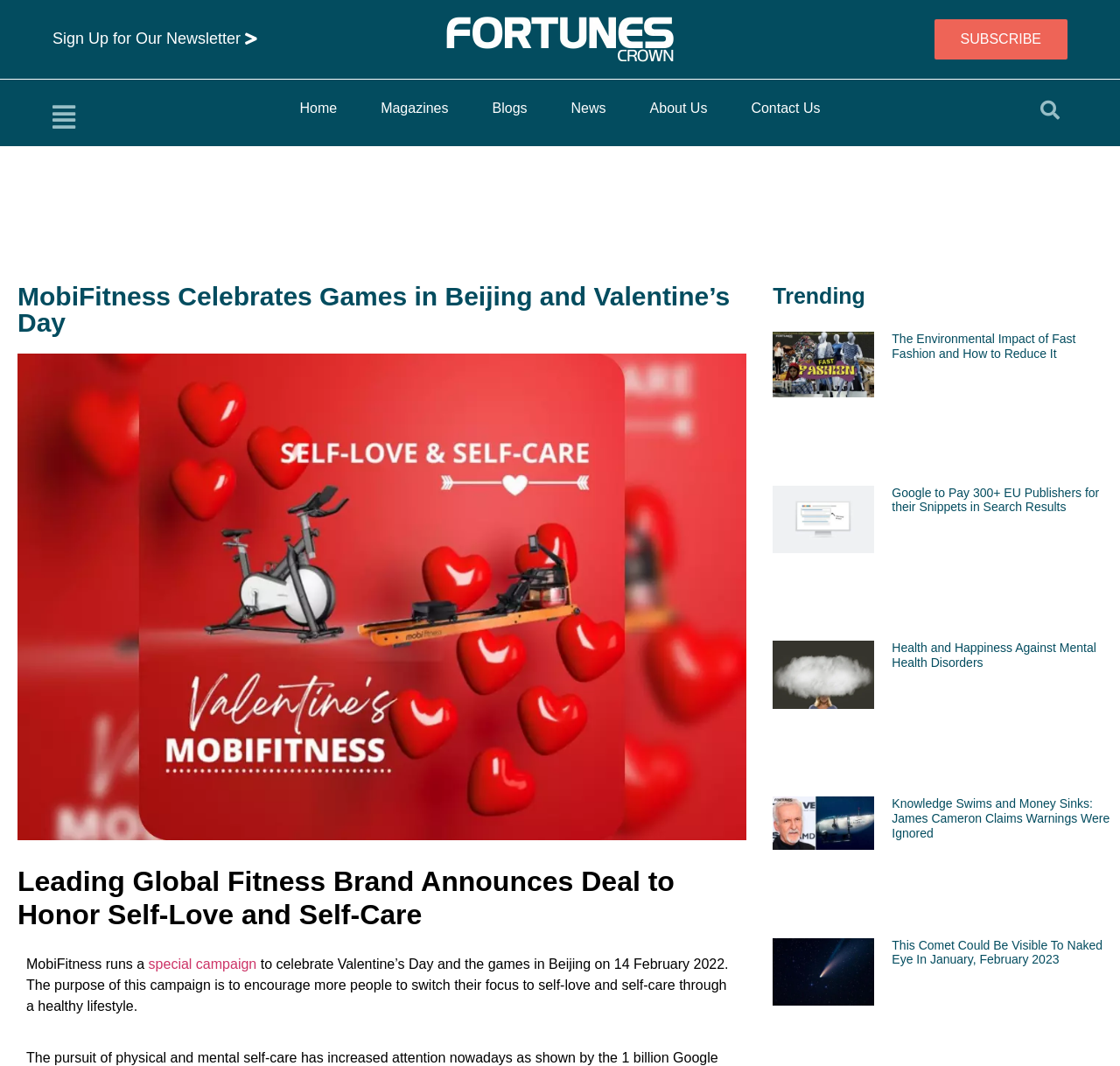Locate the bounding box of the user interface element based on this description: "News".

[0.494, 0.083, 0.557, 0.121]